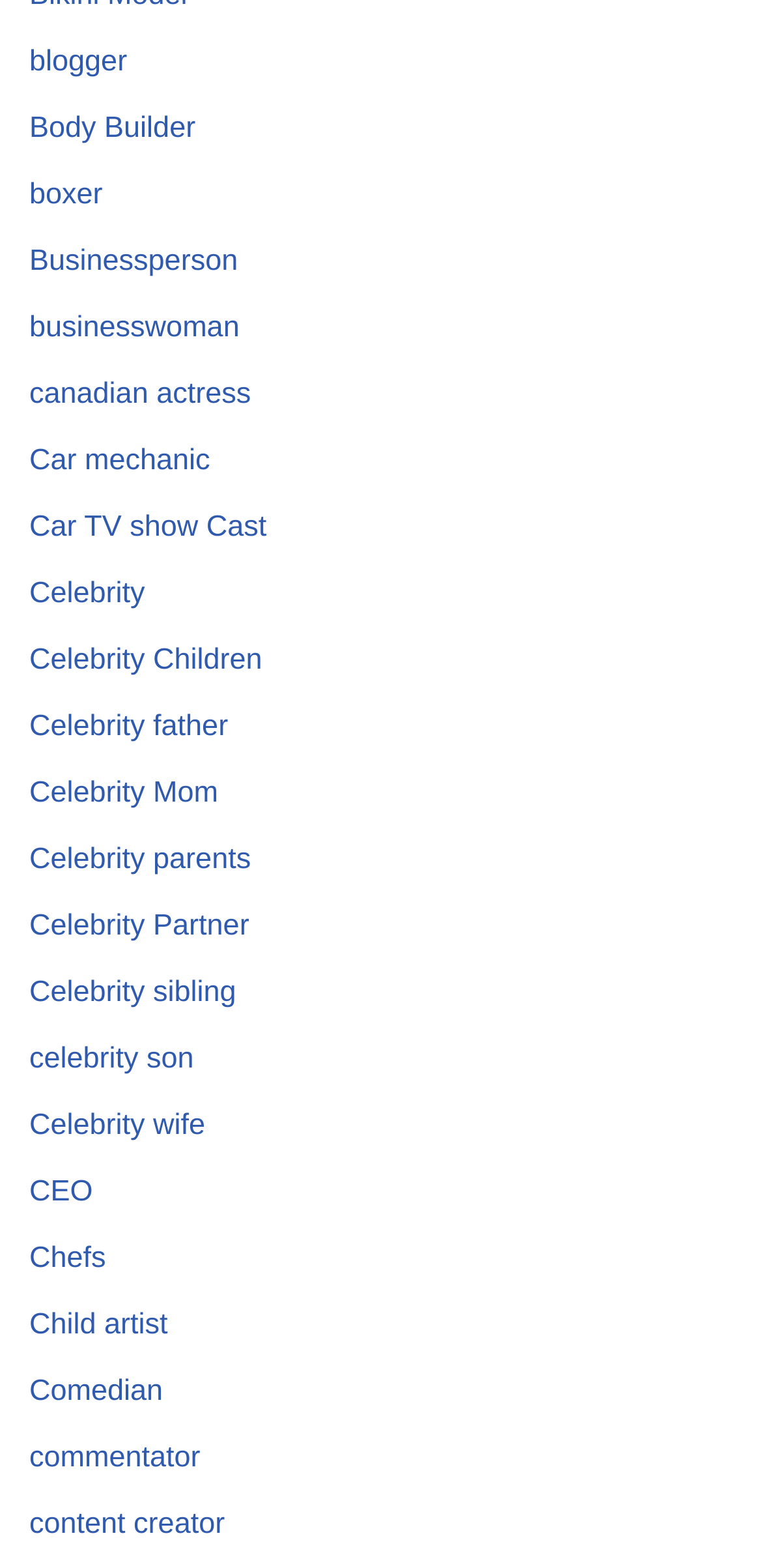Please determine the bounding box coordinates, formatted as (top-left x, top-left y, bottom-right x, bottom-right y), with all values as floating point numbers between 0 and 1. Identify the bounding box of the region described as: boxer

[0.038, 0.648, 0.143, 0.67]